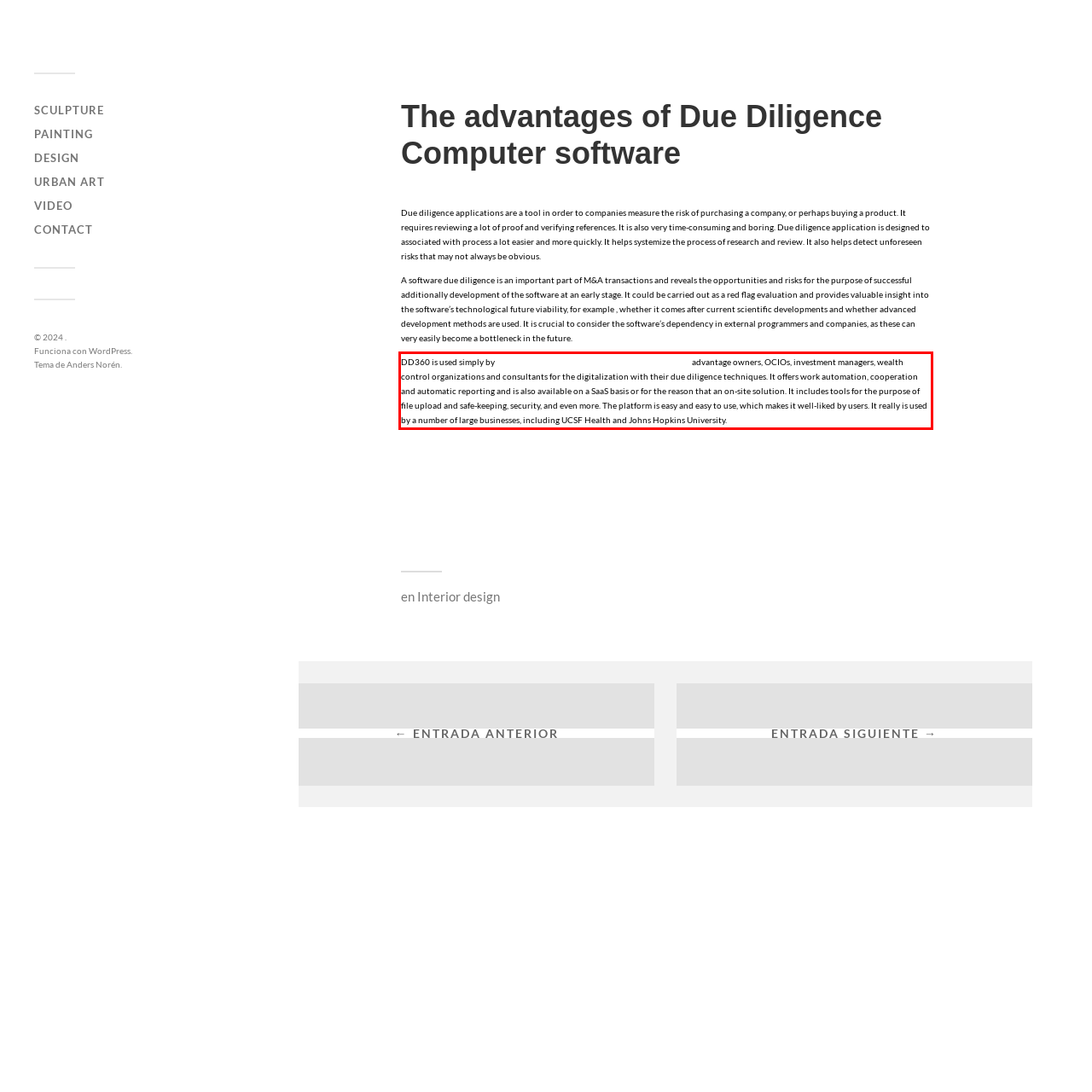Identify and transcribe the text content enclosed by the red bounding box in the given screenshot.

DD360 is used simply by https://mobilkereso.net/gadgets/best-vpn-for-mac/ advantage owners, OCIOs, investment managers, wealth control organizations and consultants for the digitalization with their due diligence techniques. It offers work automation, cooperation and automatic reporting and is also available on a SaaS basis or for the reason that an on-site solution. It includes tools for the purpose of file upload and safe-keeping, security, and even more. The platform is easy and easy to use, which makes it well-liked by users. It really is used by a number of large businesses, including UCSF Health and Johns Hopkins University.